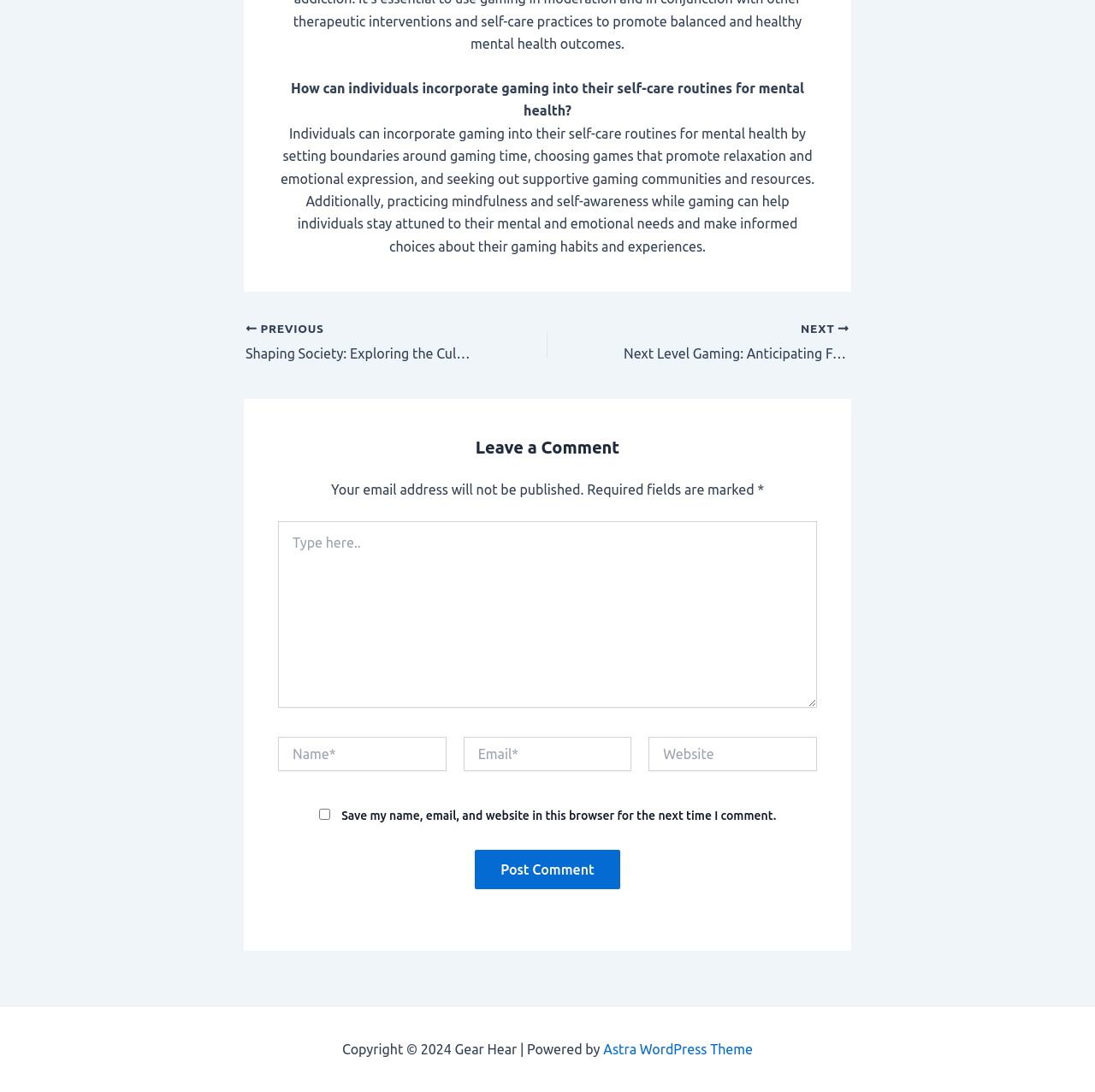Can you specify the bounding box coordinates for the region that should be clicked to fulfill this instruction: "Click on the Annual Squishing of the Squash link".

None